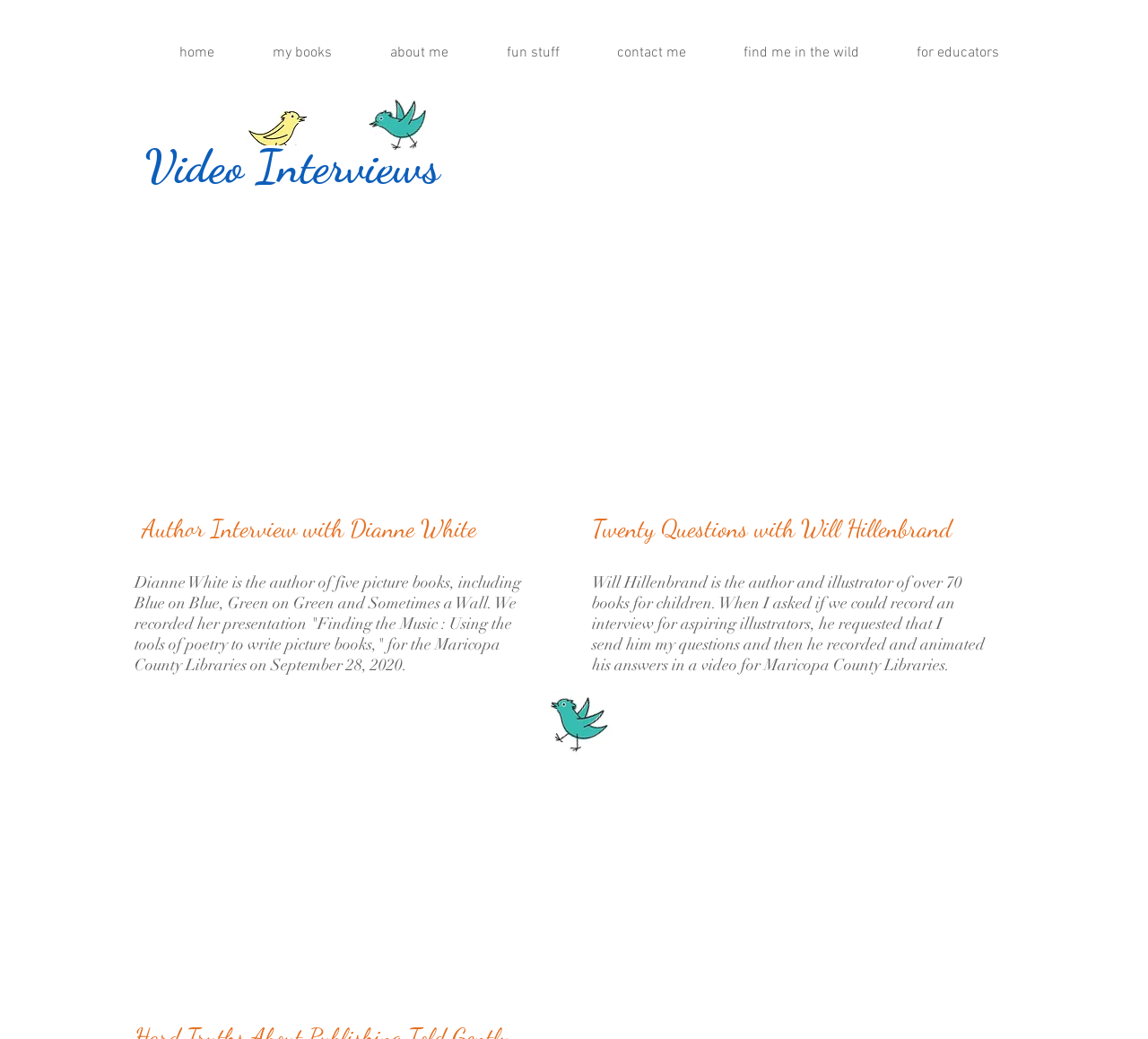How many video interviews are on this page? Look at the image and give a one-word or short phrase answer.

2